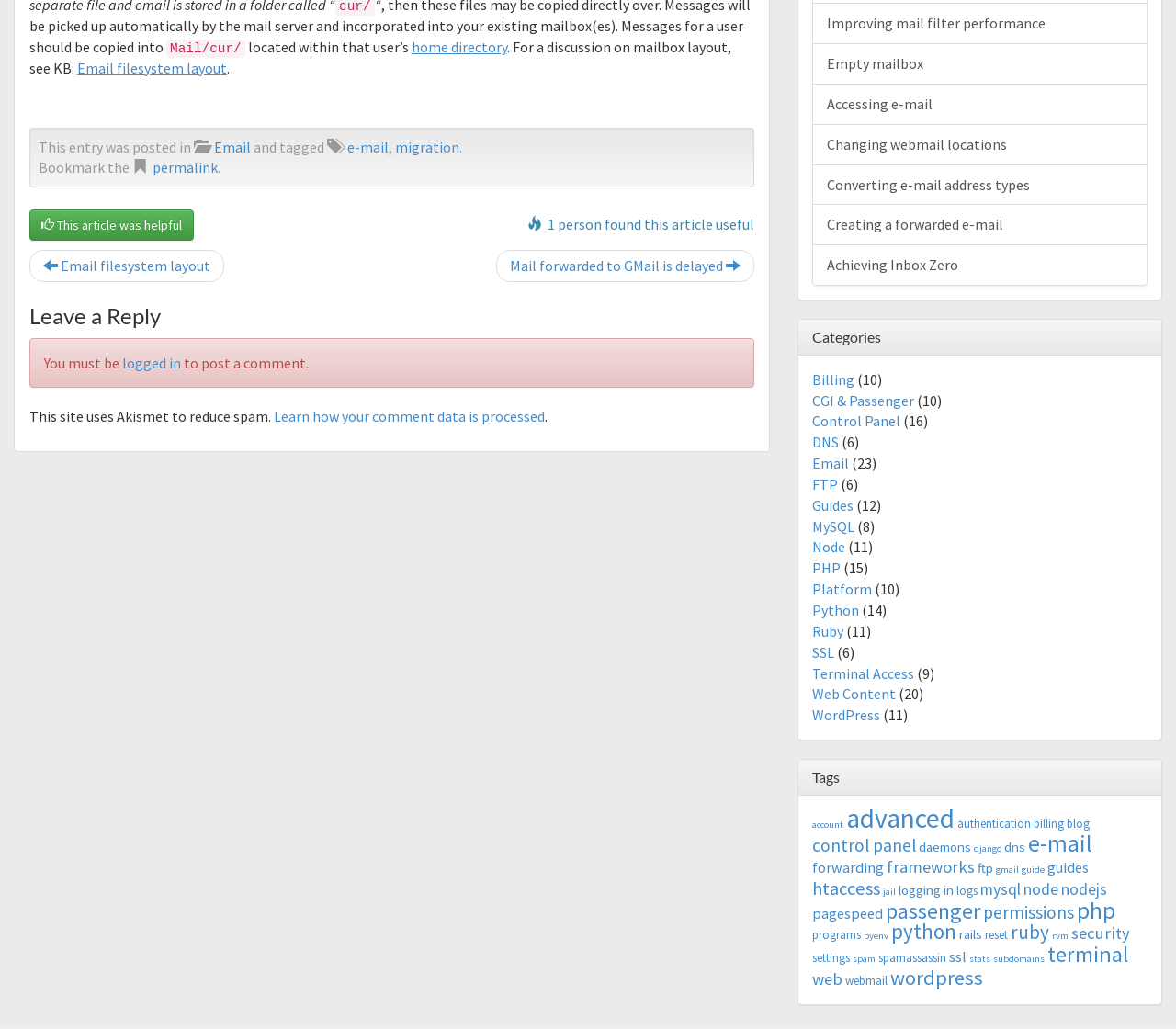Please locate the bounding box coordinates of the element that should be clicked to complete the given instruction: "Click the 'logged in' link".

[0.104, 0.343, 0.154, 0.361]